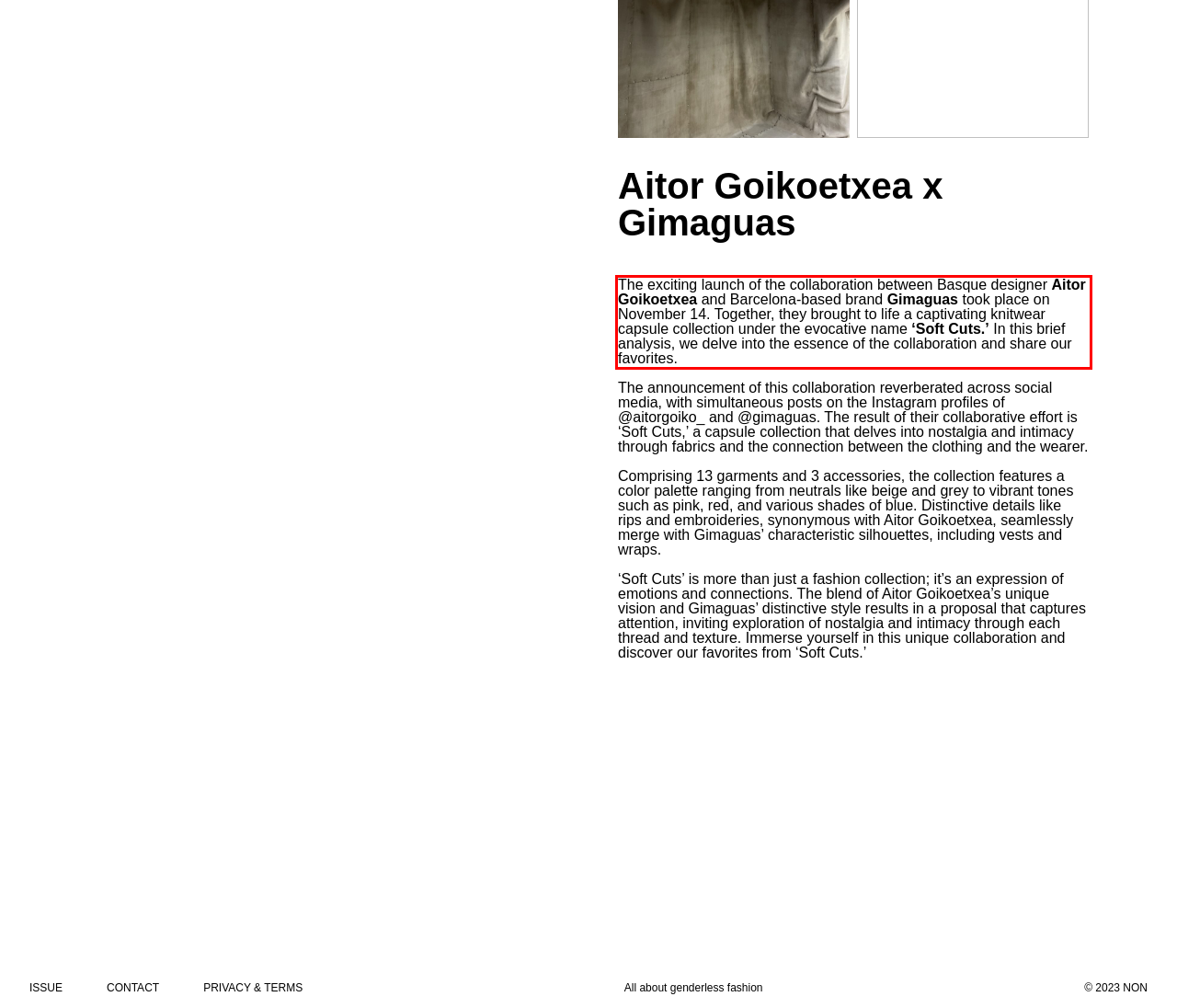Identify the text inside the red bounding box in the provided webpage screenshot and transcribe it.

The exciting launch of the collaboration between Basque designer Aitor Goikoetxea and Barcelona-based brand Gimaguas took place on November 14. Together, they brought to life a captivating knitwear capsule collection under the evocative name ‘Soft Cuts.’ In this brief analysis, we delve into the essence of the collaboration and share our favorites.